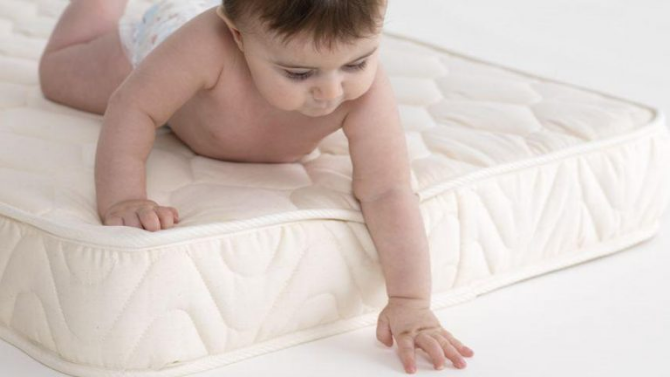Describe thoroughly the contents of the image.

The image features an adorable baby, dressed in a diaper, crawling on a soft, padded cot mattress. The baby is intently reaching towards the edge of the mattress with one hand, exuding curiosity and playfulness. The mattress showcases a light, neutral color with a quilted texture, designed specifically for infant comfort and safety. This scene exemplifies the importance of choosing the right cot mattress for babies, balancing comfort and support as highlighted in discussions about newborn care and safety in the article titled "9 Best Cot Mattresses for Baby’s Beds."